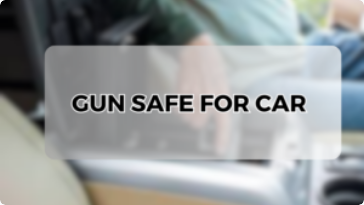Create a detailed narrative that captures the essence of the image.

The image features the text "GUN SAFE FOR CAR" prominently displayed, highlighting the importance of securely storing firearms in vehicles. The background hinting at a car interior adds relevance to the theme of firearm safety on the go. This visual accompanies an article titled "Securing Your Firearms: The Importance of a Gun Safe for Your Car," which discusses methods to protect firearms while traveling, emphasizing safety and legal considerations. The image underlines the practicality of using a gun safe designed specifically for vehicles, ensuring both accessibility and security for firearm owners.